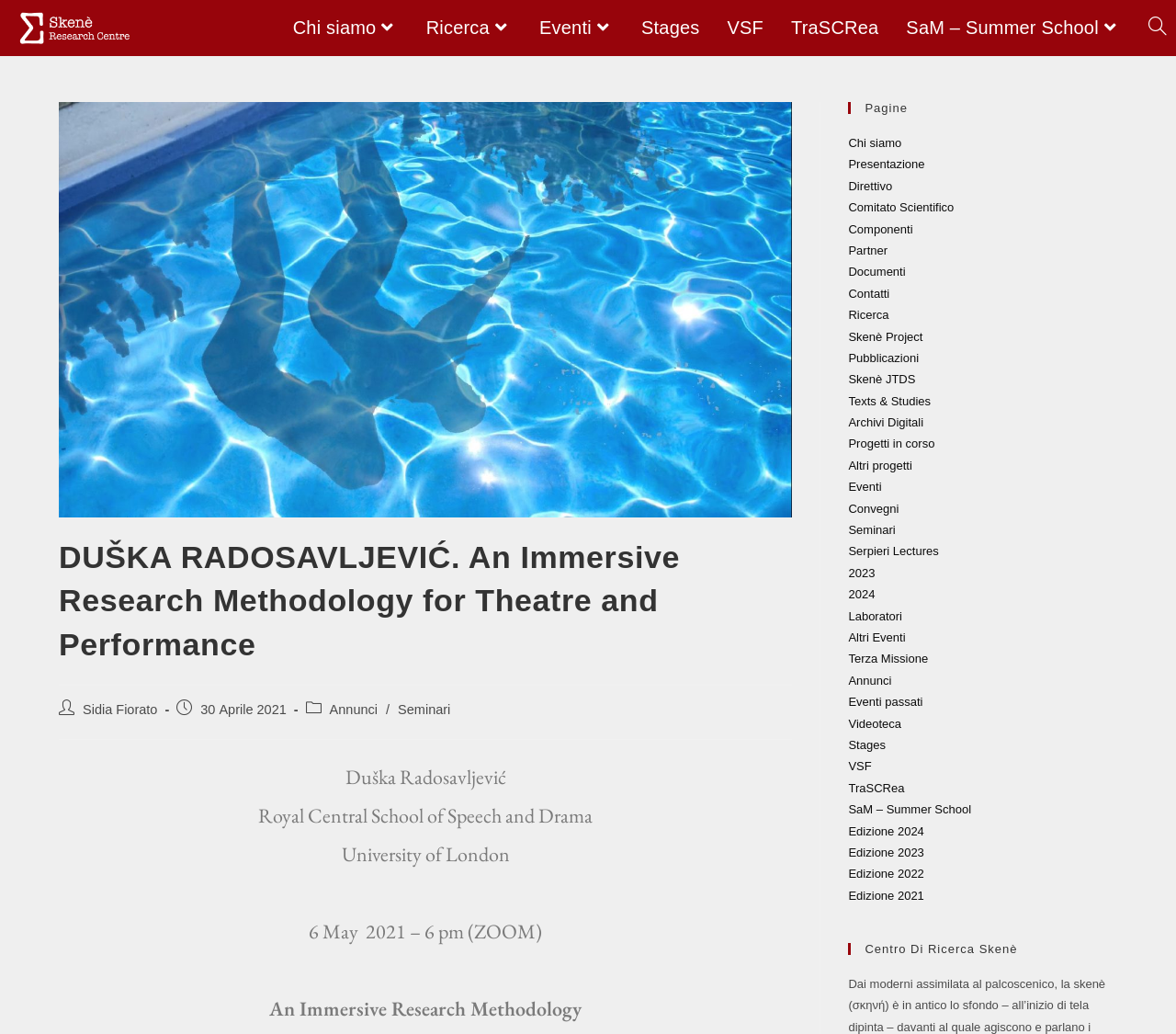Using the description: "Videoteca", identify the bounding box of the corresponding UI element in the screenshot.

[0.721, 0.693, 0.766, 0.706]